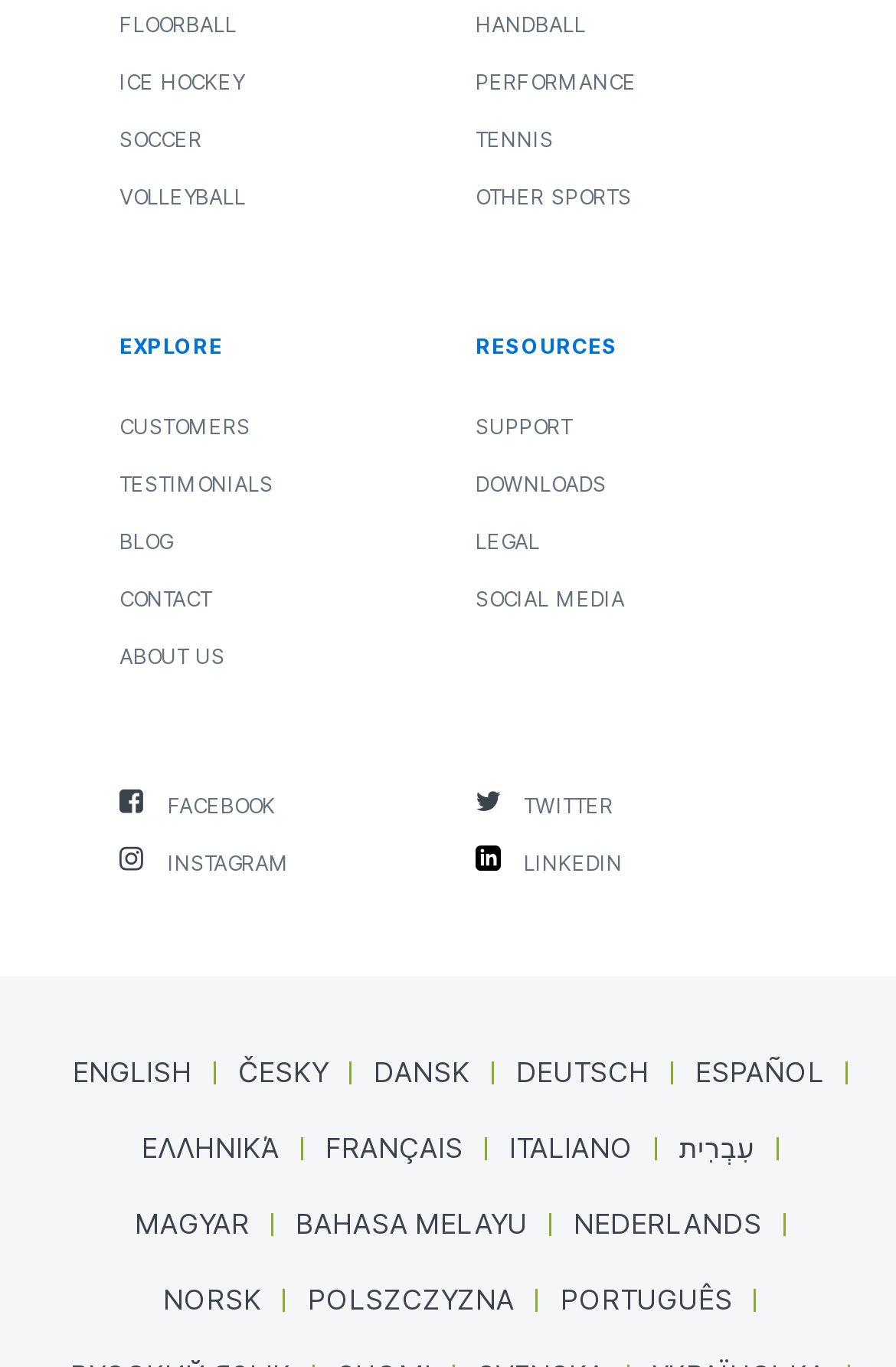What type of sports are listed on the webpage?
Please provide a comprehensive answer based on the information in the image.

By examining the links on the webpage, I found that there are several sports listed, including ice hockey, soccer, tennis, volleyball, and other sports. These links are located at the top of the webpage and are categorized under the 'EXPLORE' heading.